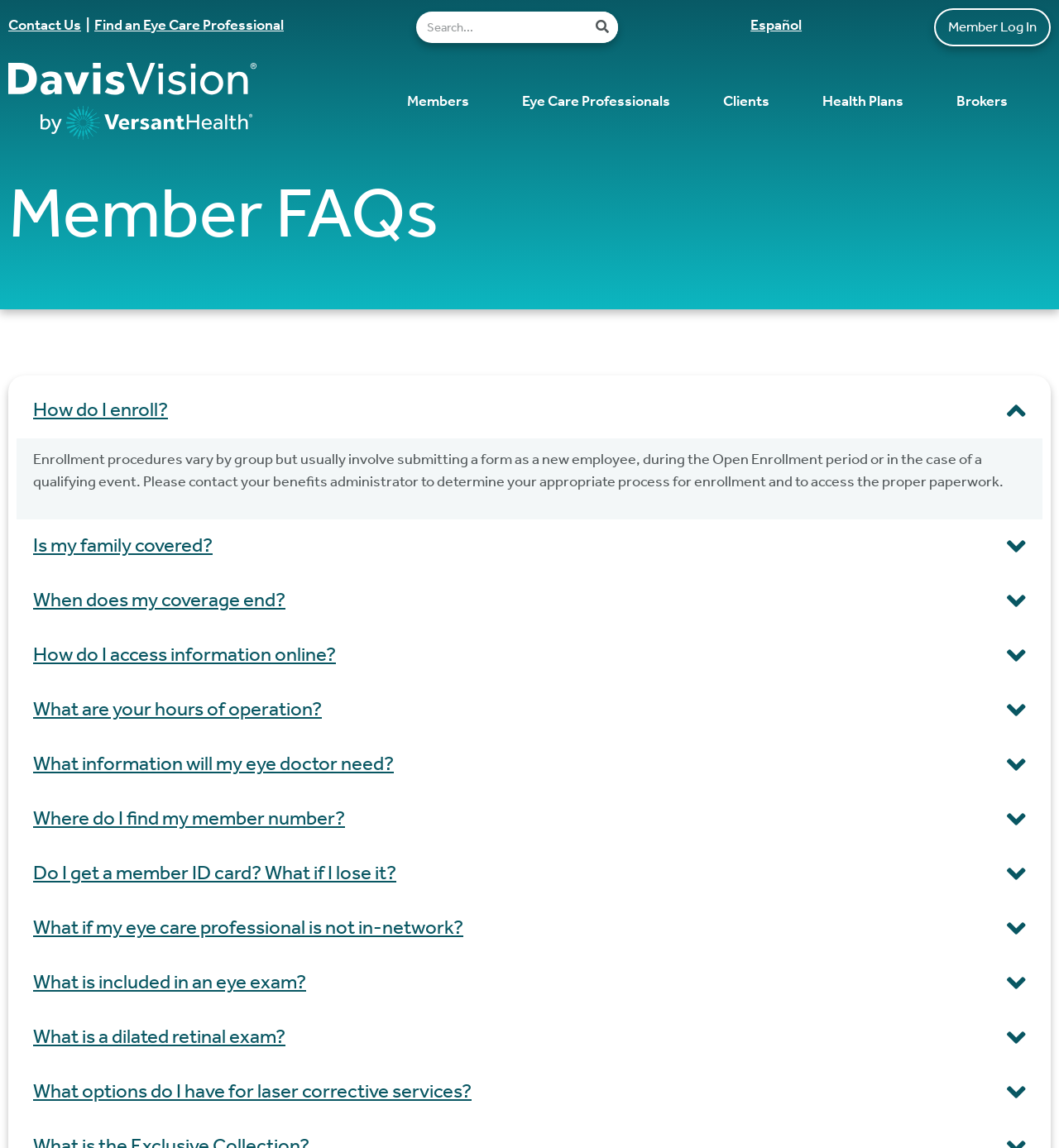What type of organization is Davis Vision?
Refer to the image and give a detailed answer to the query.

Based on the content of the webpage, I can infer that Davis Vision is a healthcare organization that provides vision care services to its members. The FAQs on the webpage are related to enrollment, coverage, and eye care services, which further supports this conclusion.